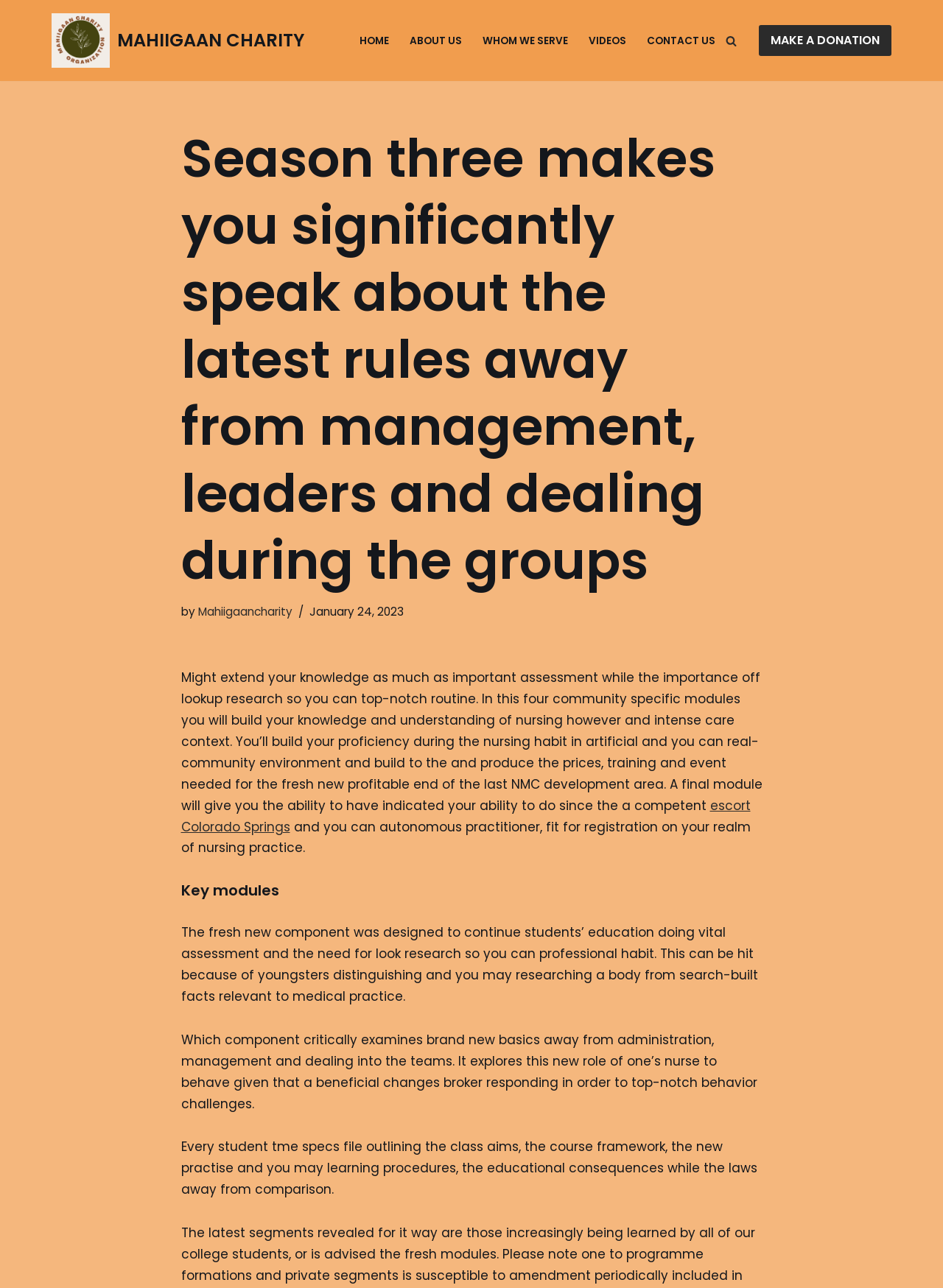Specify the bounding box coordinates of the area to click in order to follow the given instruction: "Click on 'HOME'."

[0.381, 0.024, 0.412, 0.039]